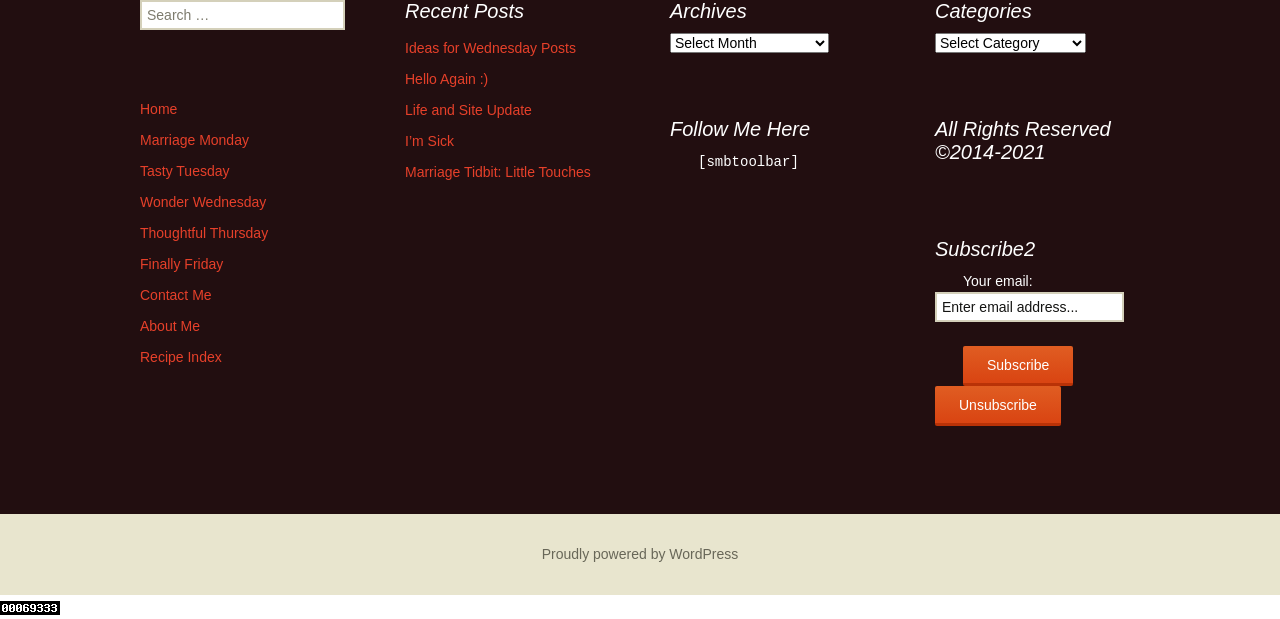Identify the bounding box coordinates of the specific part of the webpage to click to complete this instruction: "Learn more about NAMS".

None